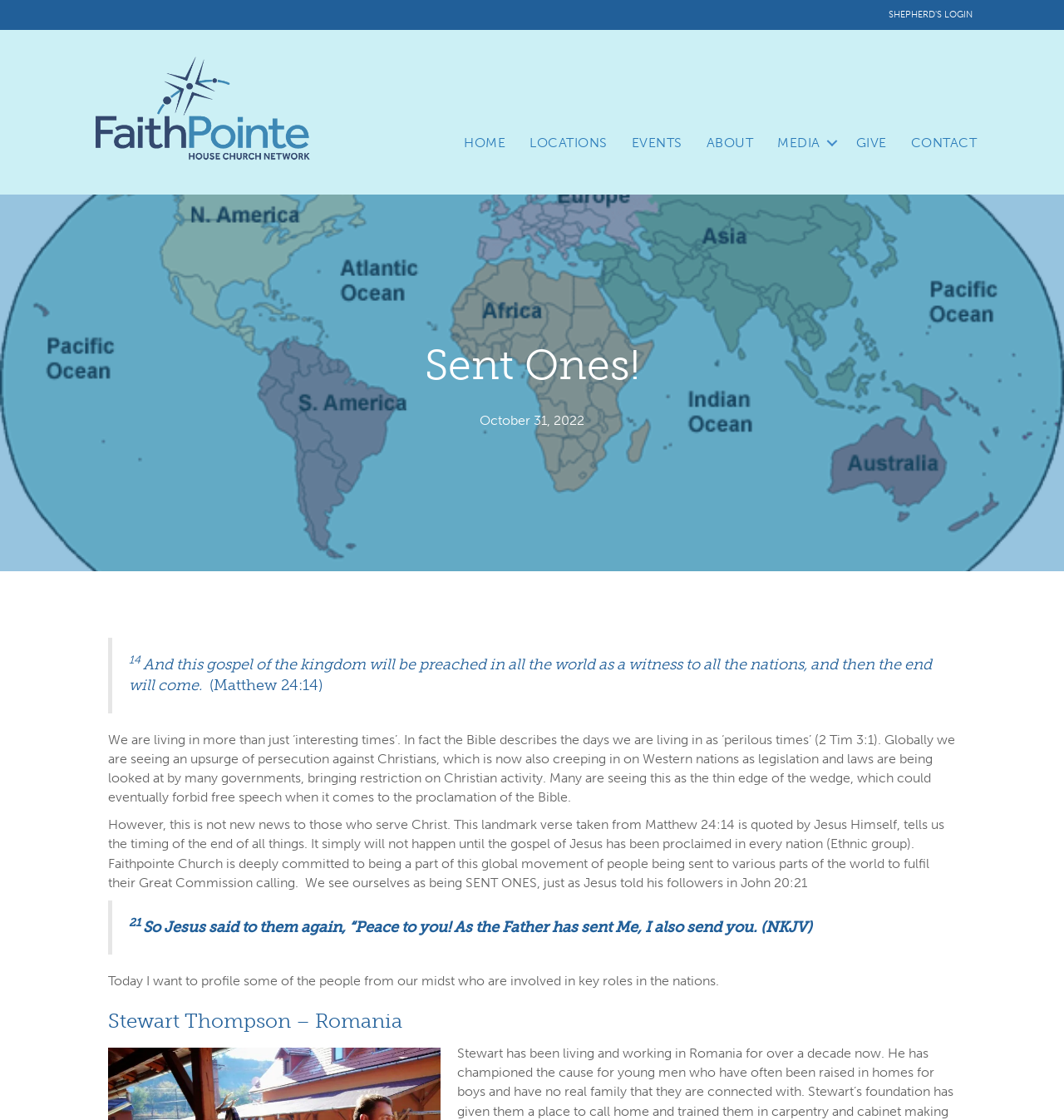What is the Bible verse mentioned in the blockquote?
From the details in the image, answer the question comprehensively.

I found the blockquote element which contains a heading with the text '14 And this gospel of the kingdom will be preached in all the world as a witness to all the nations, and then the end will come. (Matthew 24:14)'. The Bible verse mentioned is Matthew 24:14.